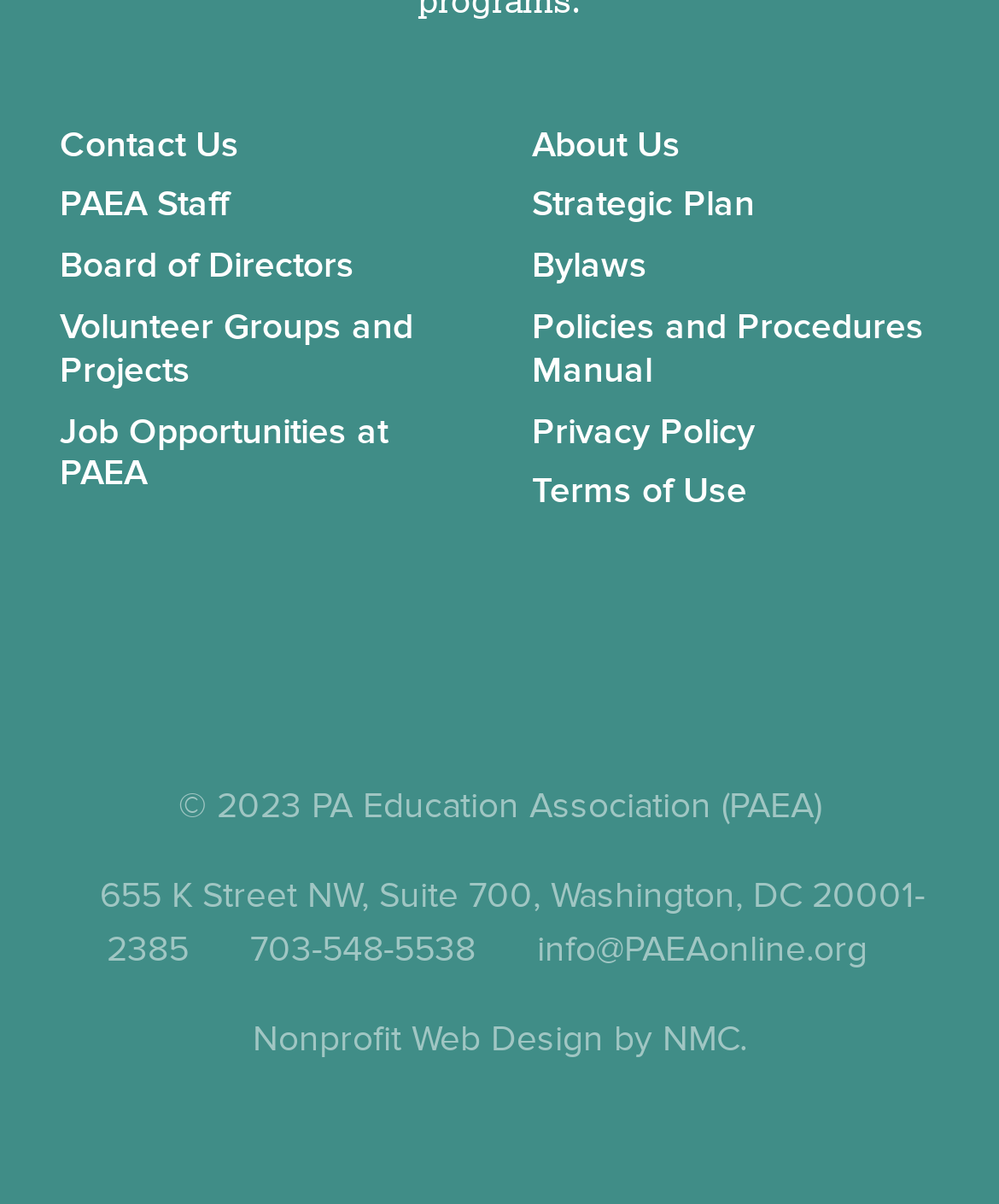Specify the bounding box coordinates of the element's area that should be clicked to execute the given instruction: "Email info@PAEAonline.org". The coordinates should be four float numbers between 0 and 1, i.e., [left, top, right, bottom].

[0.537, 0.771, 0.868, 0.803]